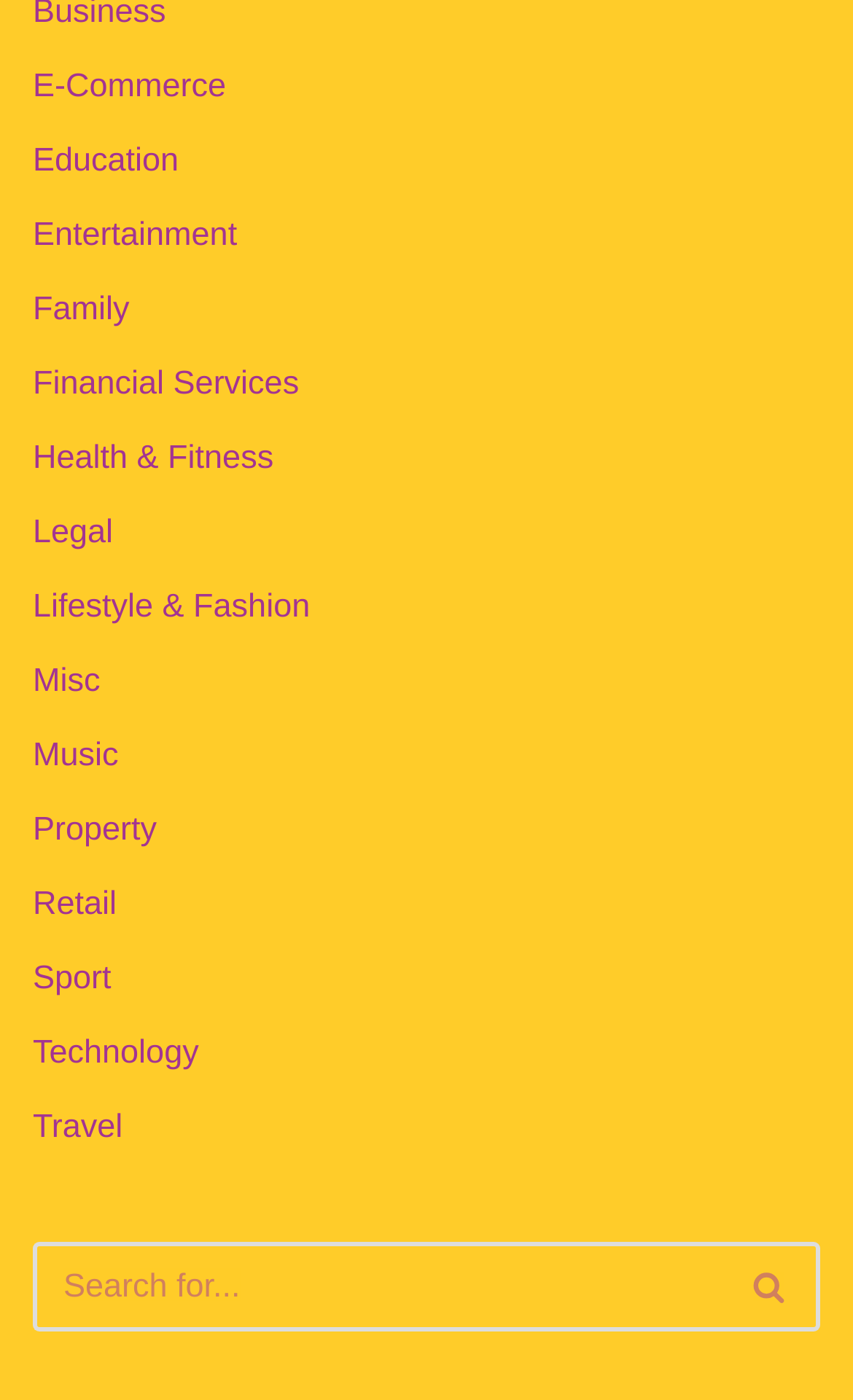Could you specify the bounding box coordinates for the clickable section to complete the following instruction: "Search for something"?

[0.038, 0.888, 0.962, 0.952]